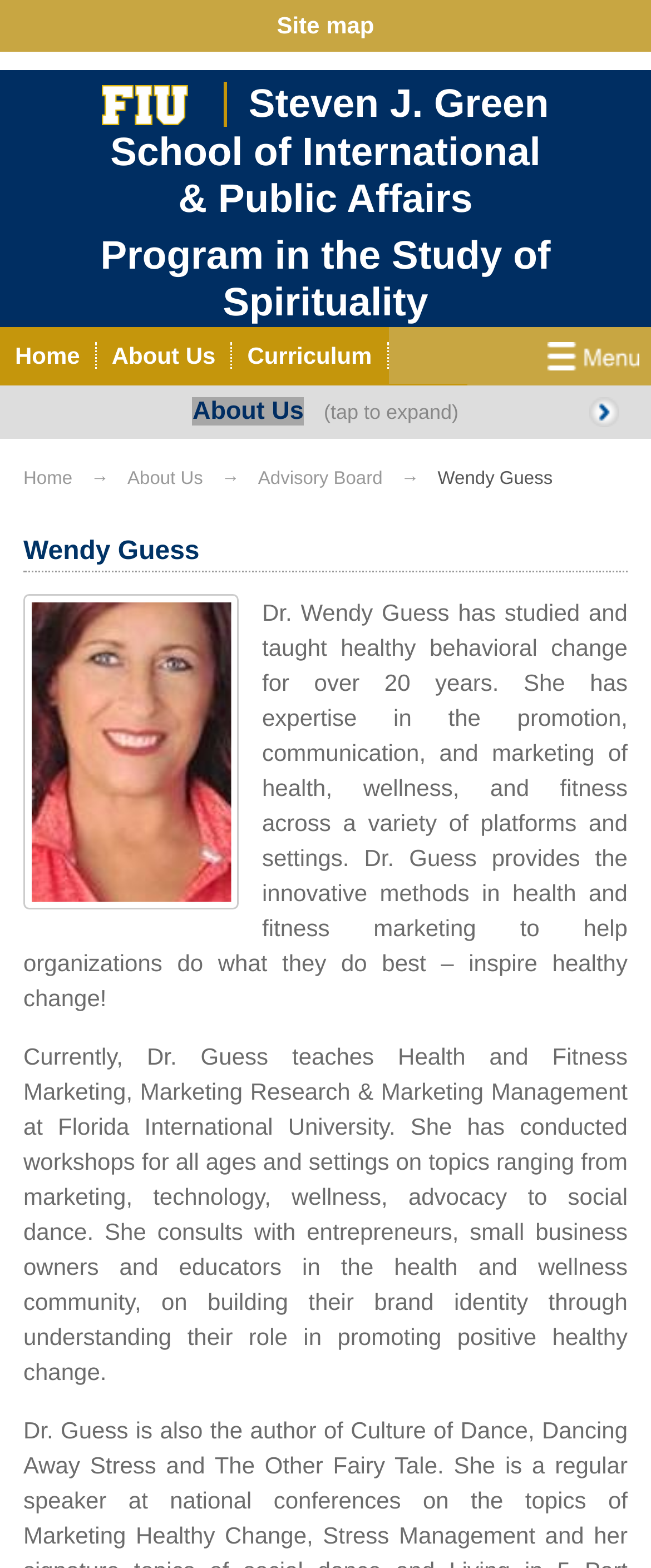How many links are there in the top navigation menu? Analyze the screenshot and reply with just one word or a short phrase.

7